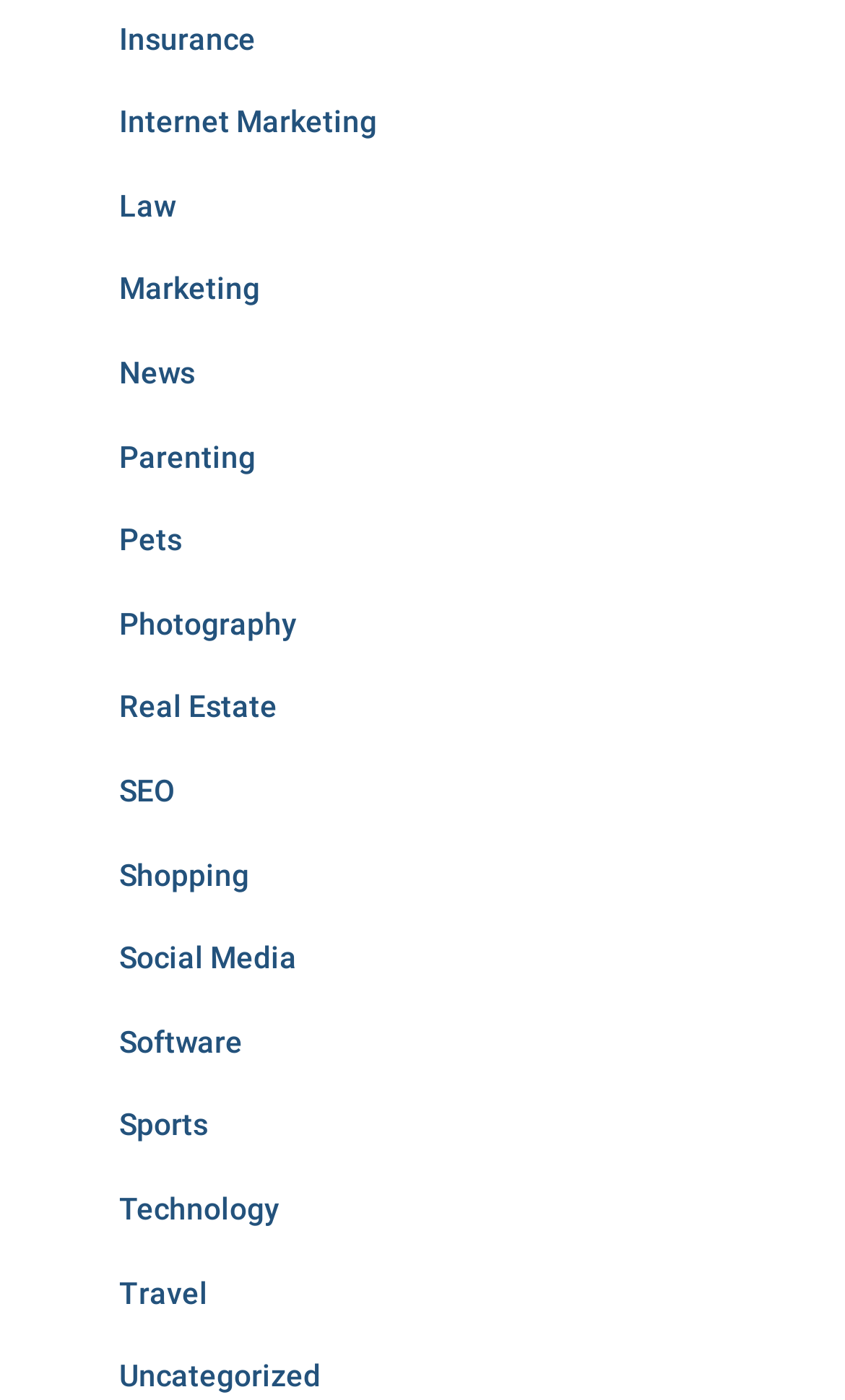What is the width of each category link?
Based on the screenshot, answer the question with a single word or phrase.

0.162